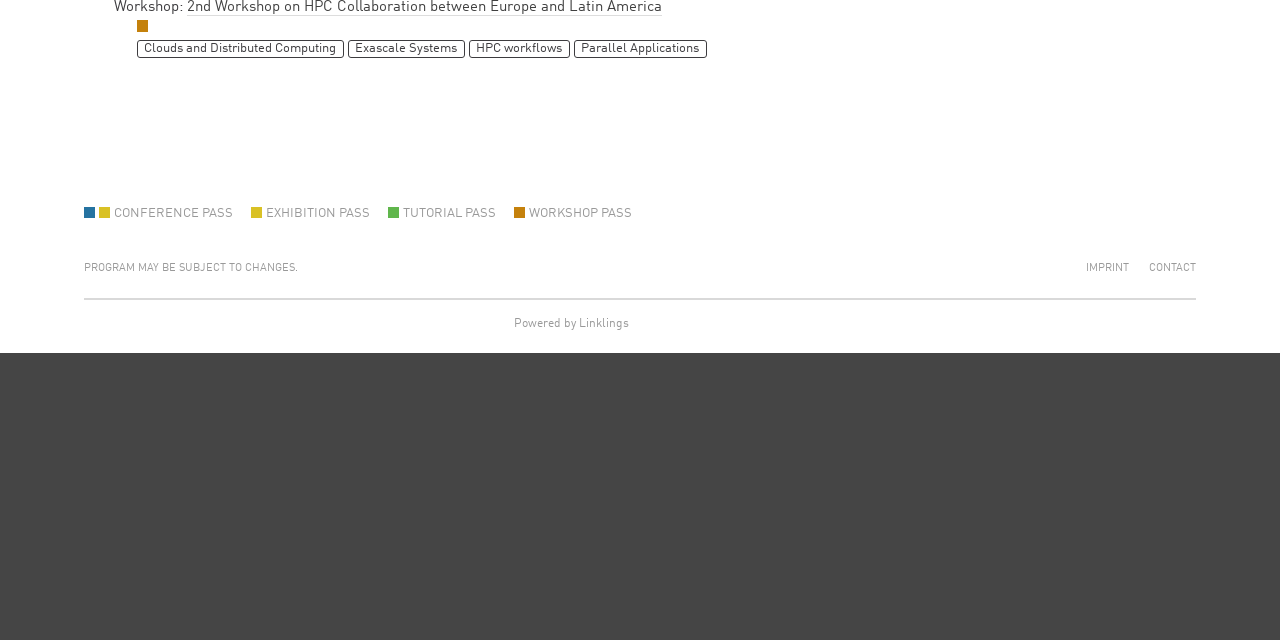Extract the bounding box coordinates for the UI element described by the text: "IMPRINT". The coordinates should be in the form of [left, top, right, bottom] with values between 0 and 1.

[0.827, 0.898, 0.878, 0.924]